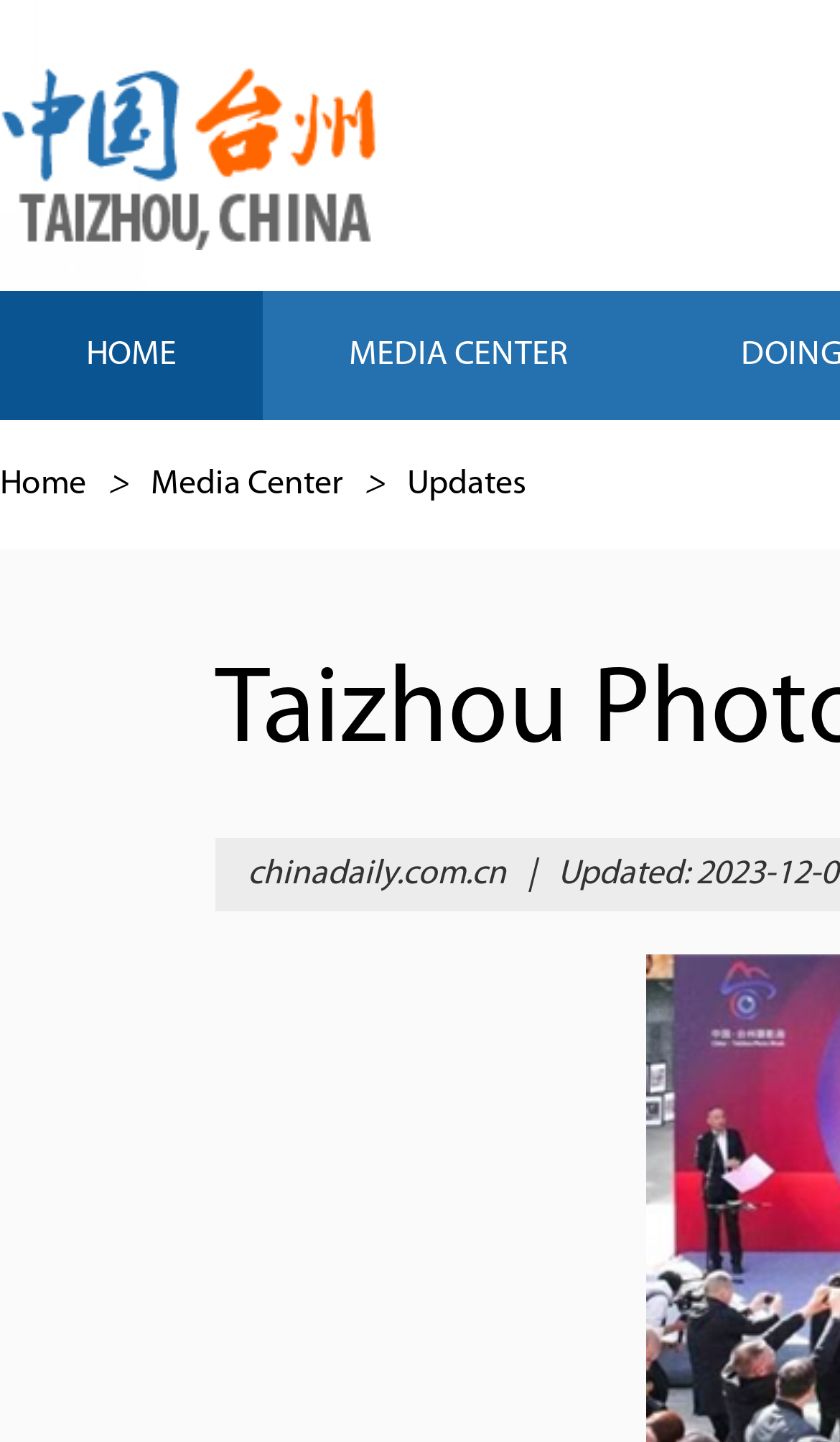What is the symbol used to indicate a dropdown menu?
Please answer the question with a detailed response using the information from the screenshot.

I looked at the navigation links and noticed that the symbol '>' is used to indicate a dropdown menu. This symbol is located next to the 'Home' link.